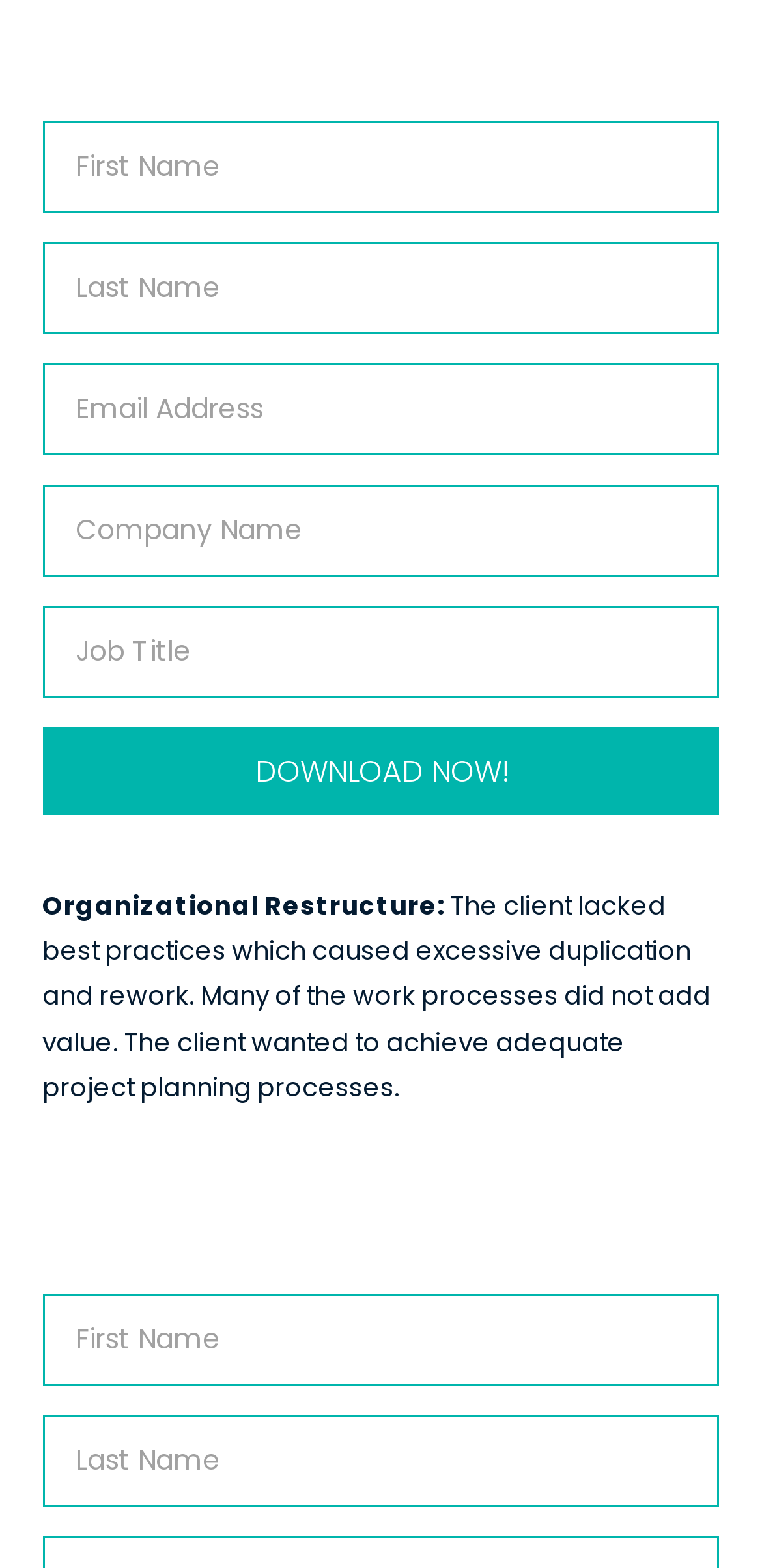Could you provide the bounding box coordinates for the portion of the screen to click to complete this instruction: "Click the DOWNLOAD NOW! button"?

[0.056, 0.463, 0.944, 0.519]